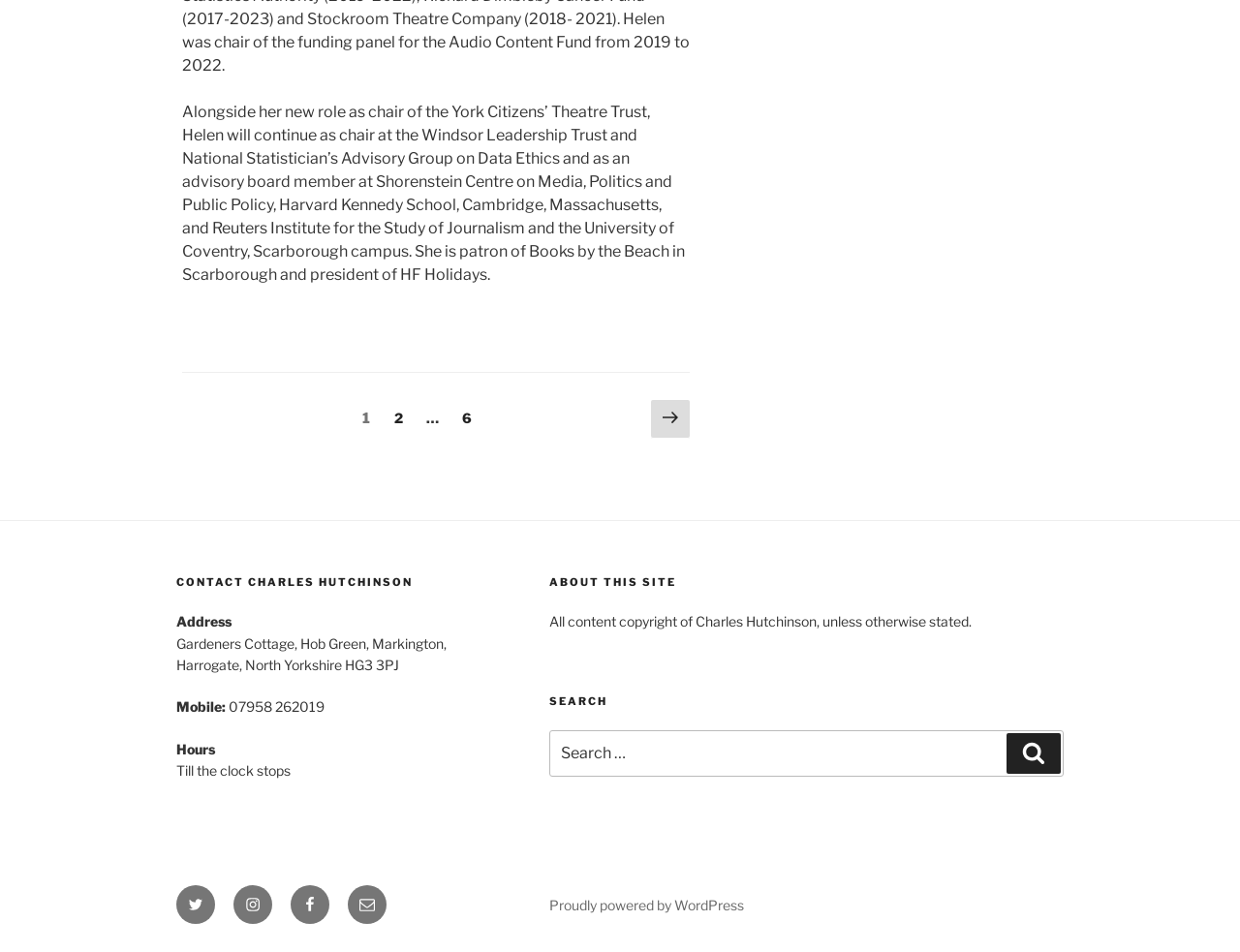Provide a one-word or one-phrase answer to the question:
What is the address of Charles Hutchinson?

Gardeners Cottage, Hob Green, Markington, Harrogate, North Yorkshire HG3 3PJ